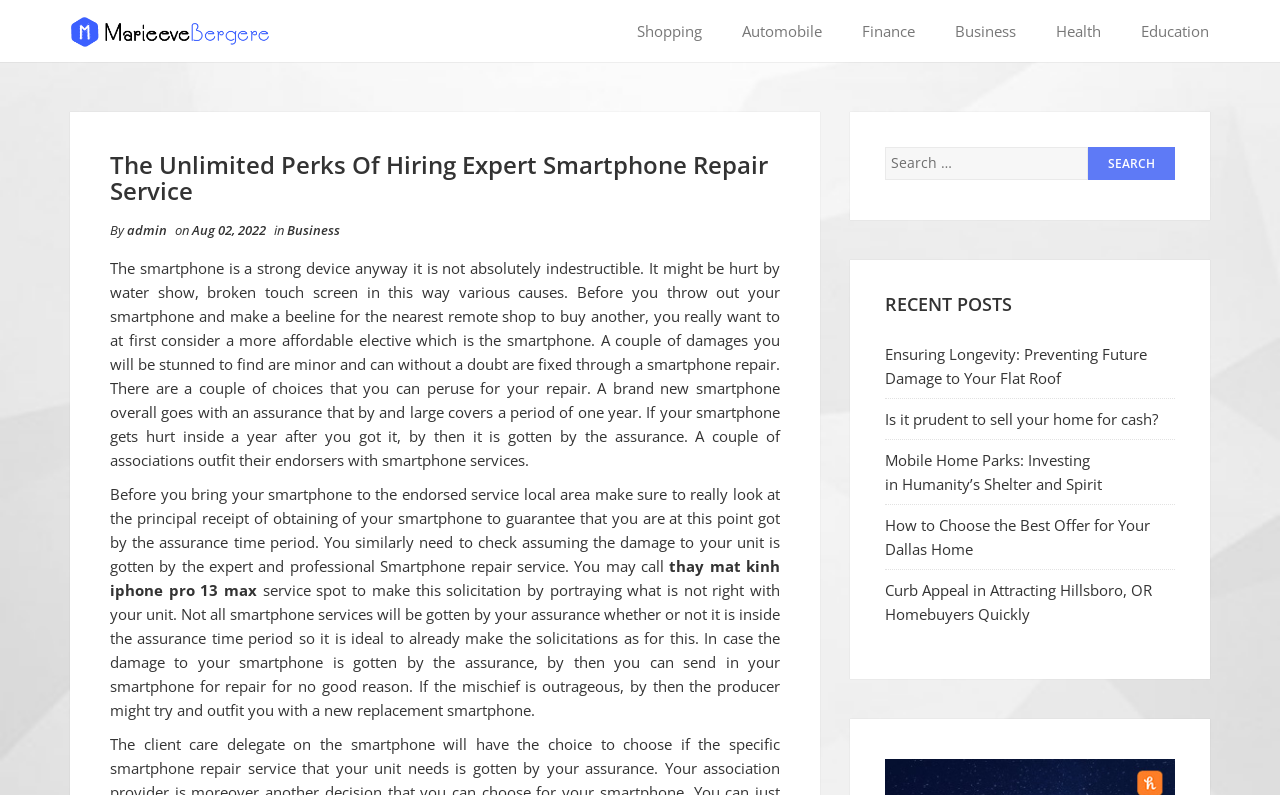What is the section title above the links 'Ensuring Longevity...' and 'Is it prudent...'?
Using the information from the image, give a concise answer in one word or a short phrase.

RECENT POSTS